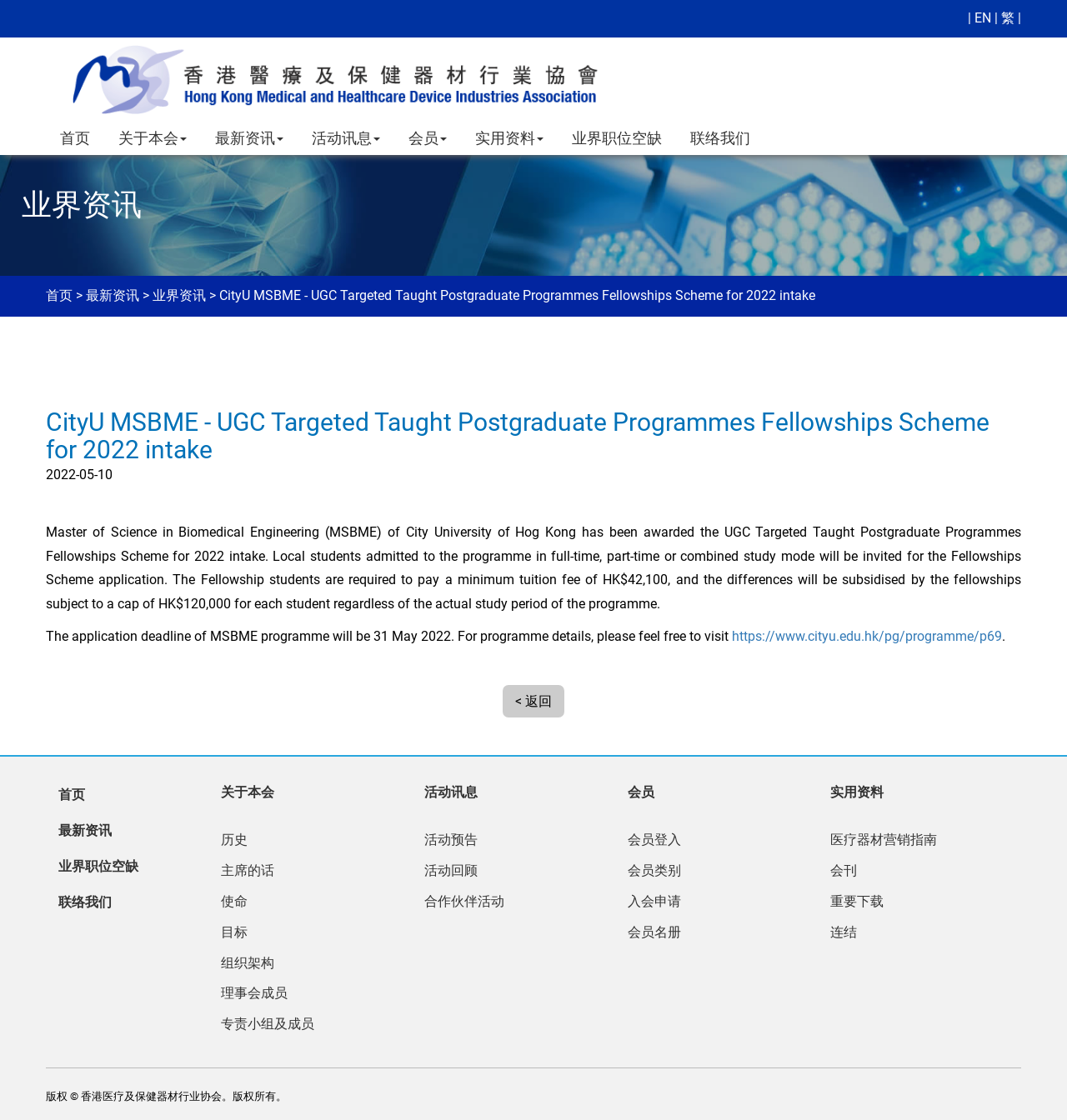What is the name of the university offering the MSBME programme?
Please use the image to deliver a detailed and complete answer.

The webpage mentions that the Master of Science in Biomedical Engineering (MSBME) of City University of Hong Kong has been awarded the UGC Targeted Taught Postgraduate Programmes Fellowships Scheme for 2022 intake.